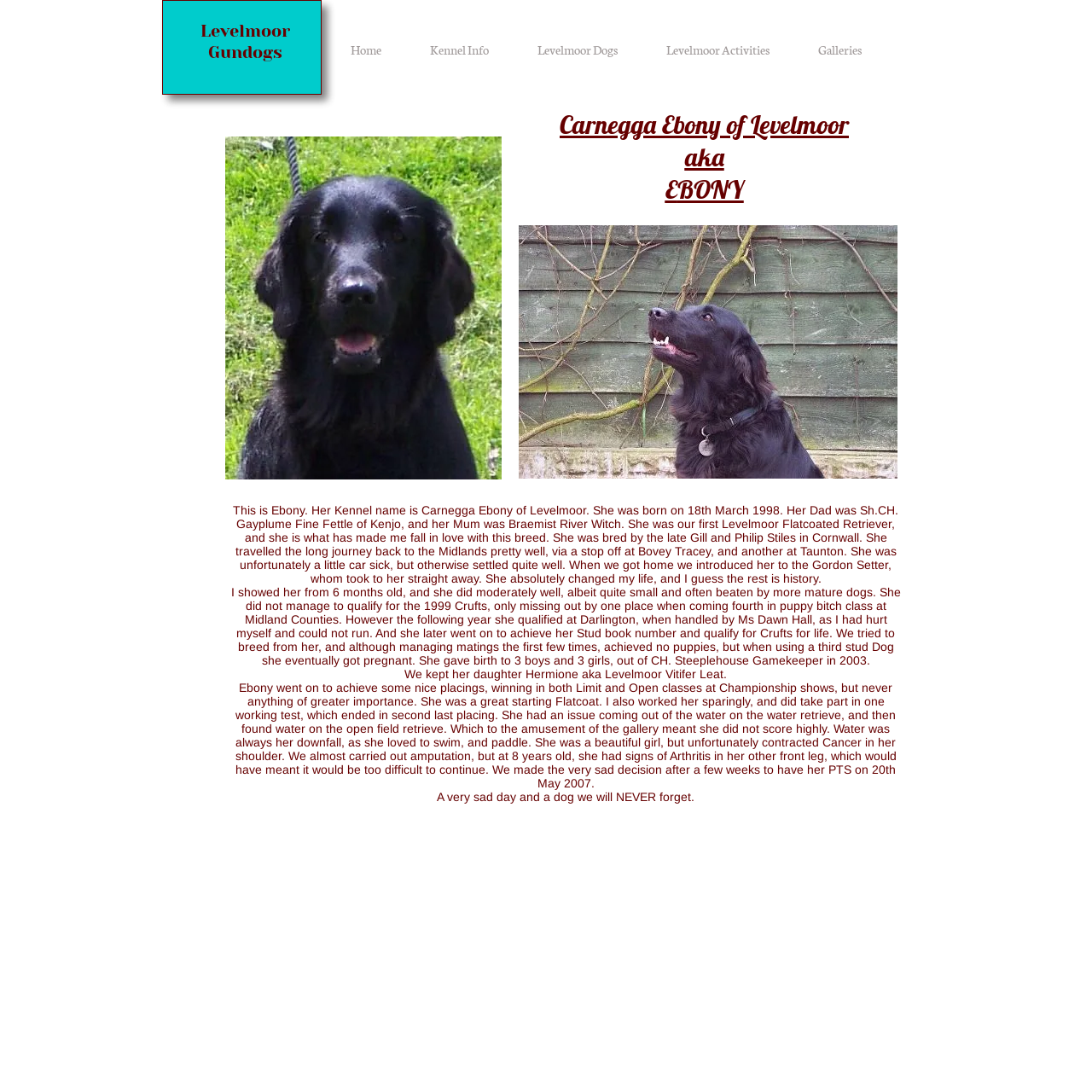Using the given element description, provide the bounding box coordinates (top-left x, top-left y, bottom-right x, bottom-right y) for the corresponding UI element in the screenshot: Home

[0.298, 0.024, 0.371, 0.066]